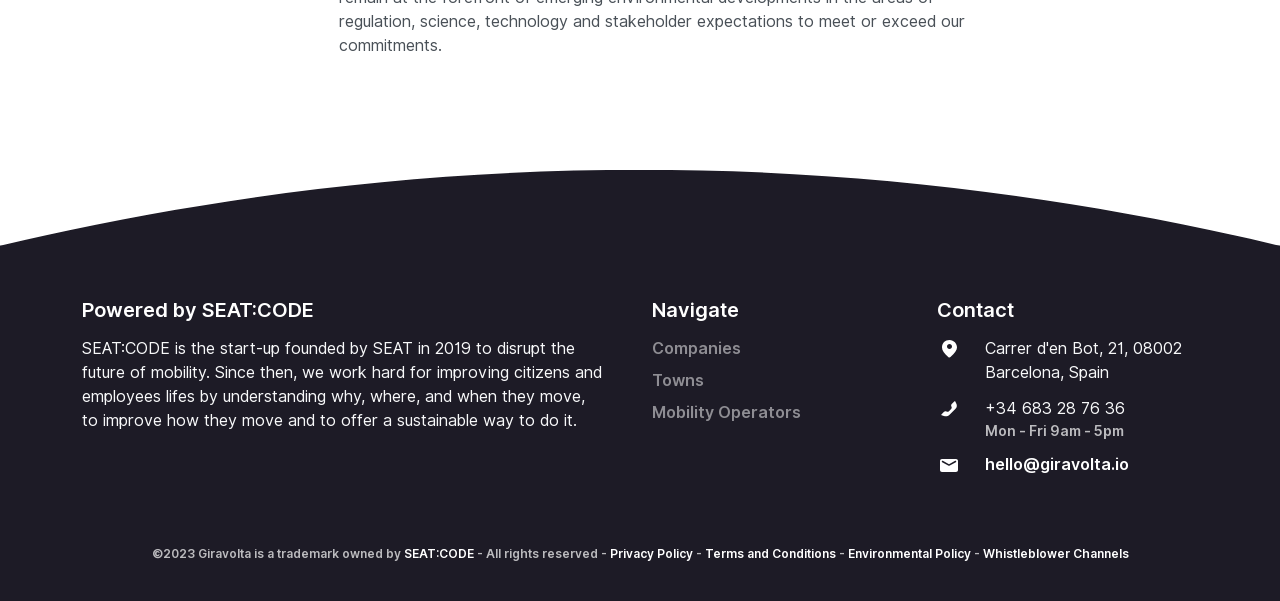Where is the company located?
Based on the image, answer the question in a detailed manner.

The answer can be found in the StaticText element with the text 'Barcelona, Spain' which is located below the 'Contact' heading and next to the image with the description 'Icon For Marker#1'.